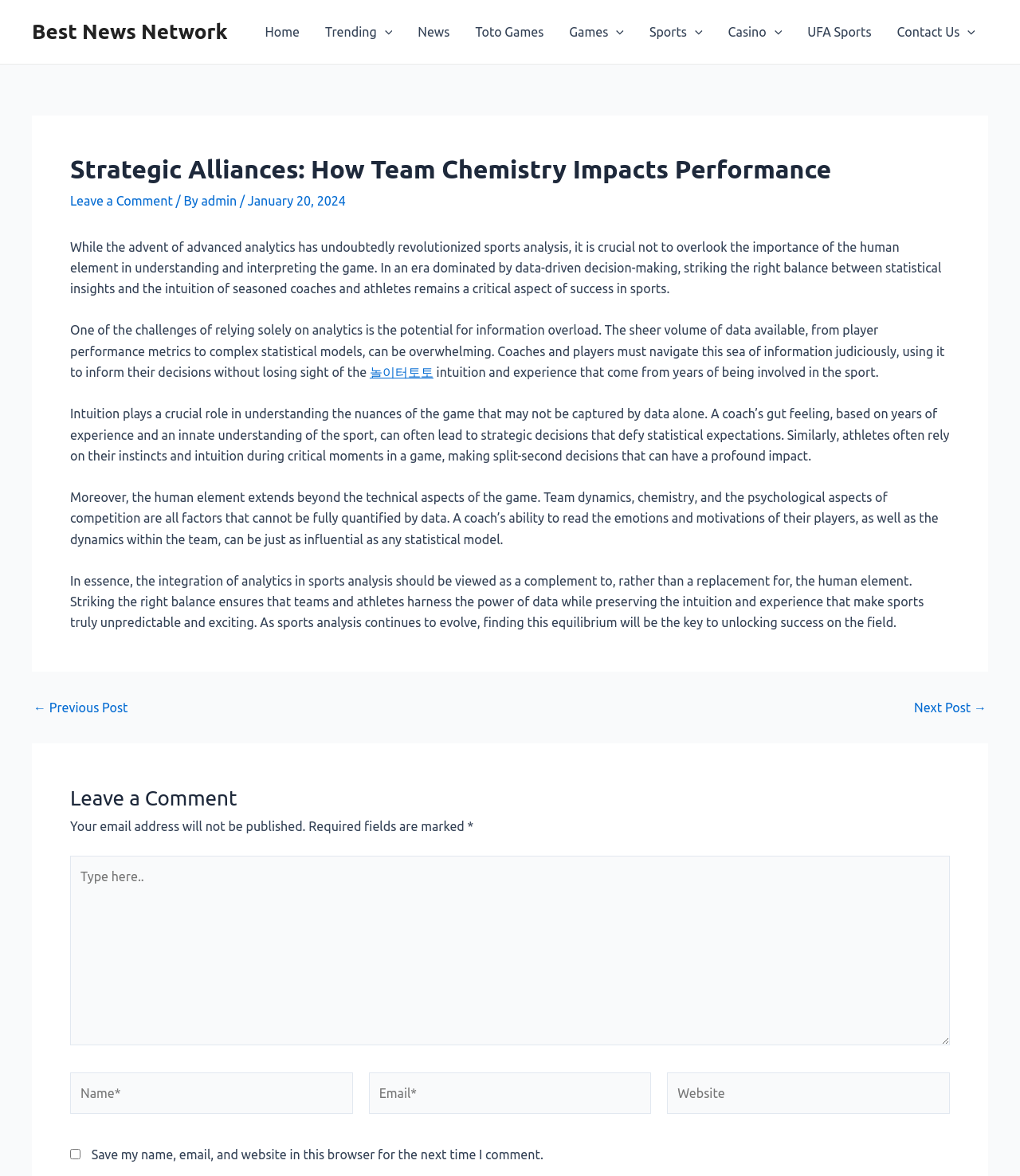Determine the main headline of the webpage and provide its text.

Strategic Alliances: How Team Chemistry Impacts Performance